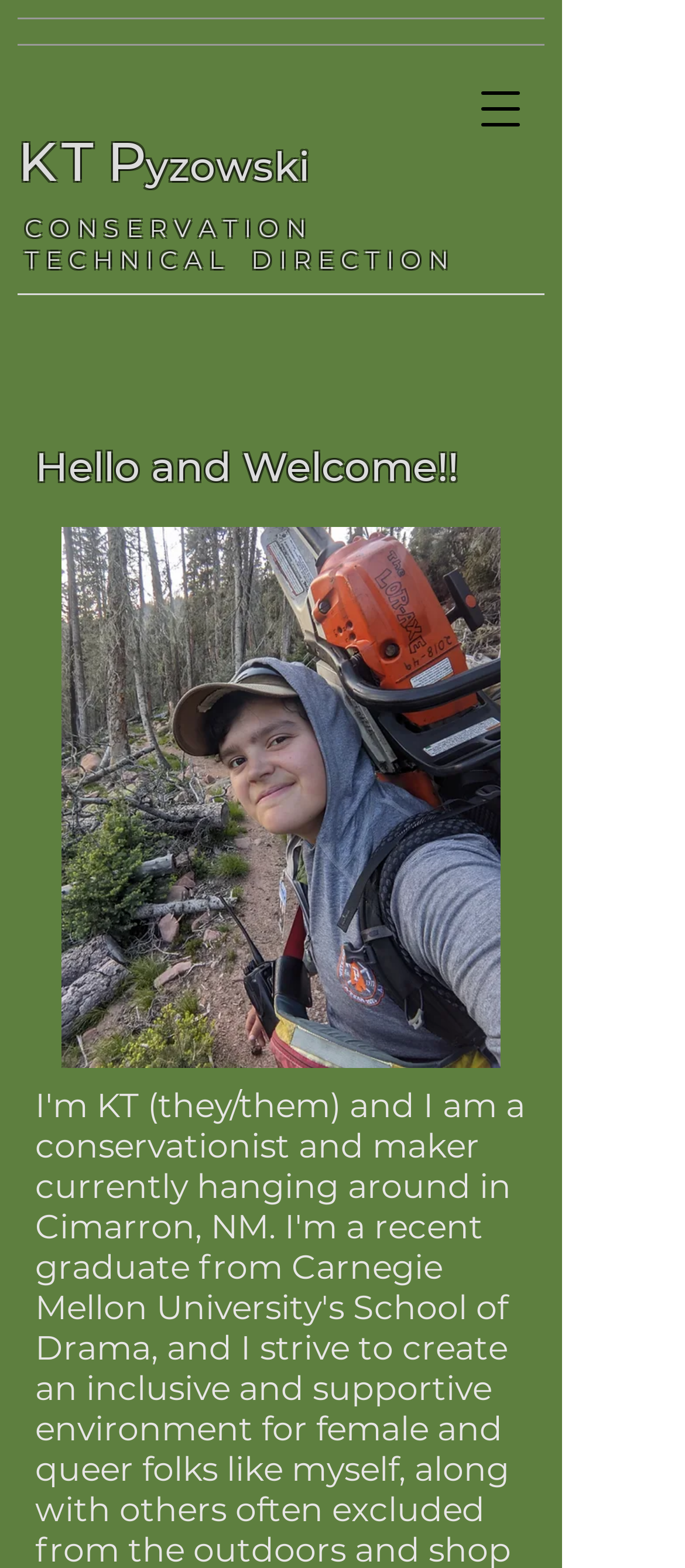Offer a meticulous caption that includes all visible features of the webpage.

The webpage is about KT Pyzowski, a theatre maker with a focus on theatrical scenery, props, and puppets. At the top right corner, there is a button to open a navigation menu. Below the button, the title "KT Pyzowski" is prominently displayed in a heading, with a link to the same title next to it. 

To the right of the title, there is a link labeled "CONSERVATION" and a static text "TECHNICAL DIRECTION" below it. 

Further down the page, a heading "Hello and Welcome!!" is centered, followed by a profile picture, which is an image of a person, likely KT Pyzowski. The profile picture takes up a significant portion of the page, spanning from the top center to the bottom center.